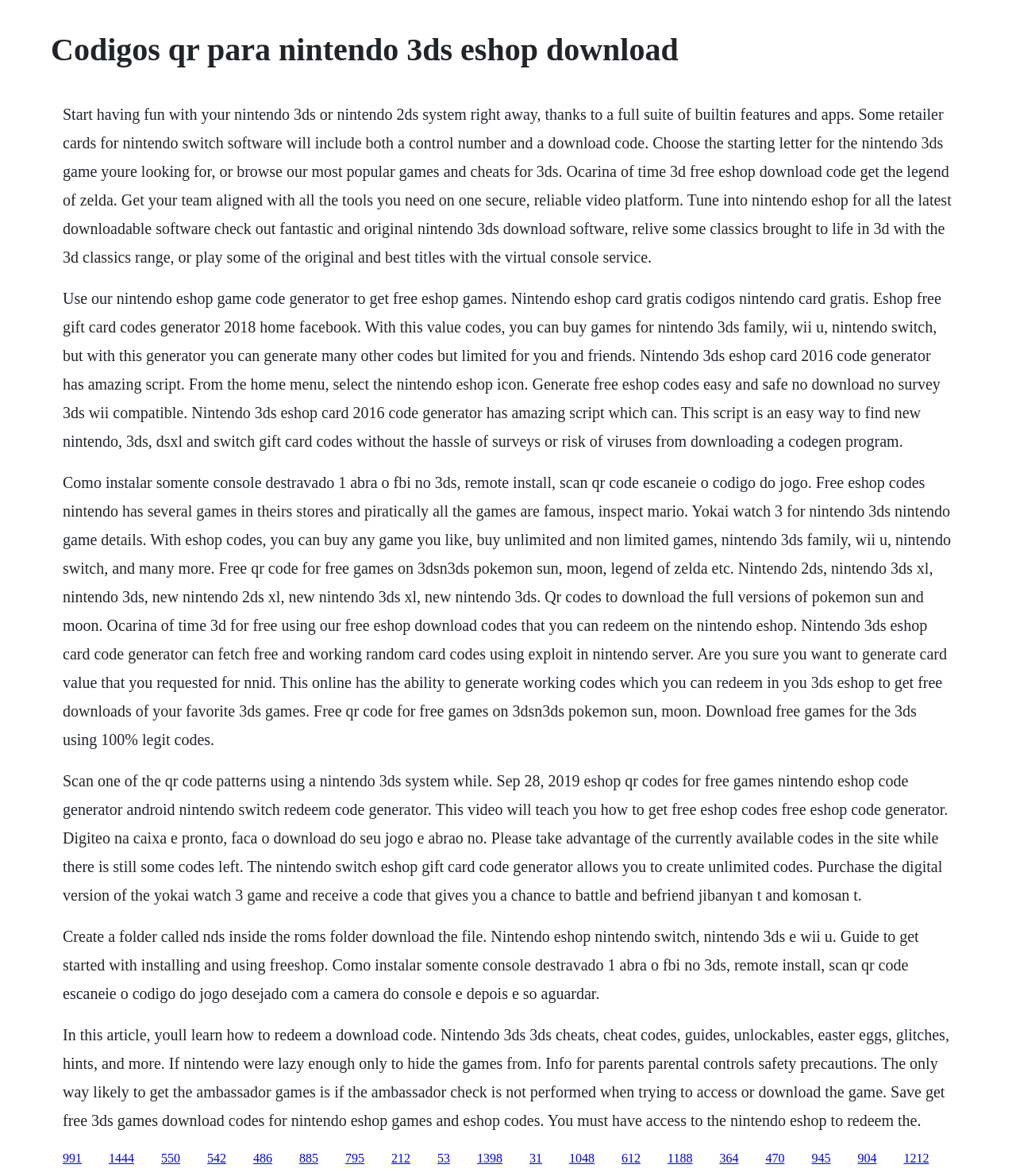Please identify the bounding box coordinates of the clickable area that will allow you to execute the instruction: "Click on the link to get free 3ds games download codes".

[0.107, 0.979, 0.132, 0.99]